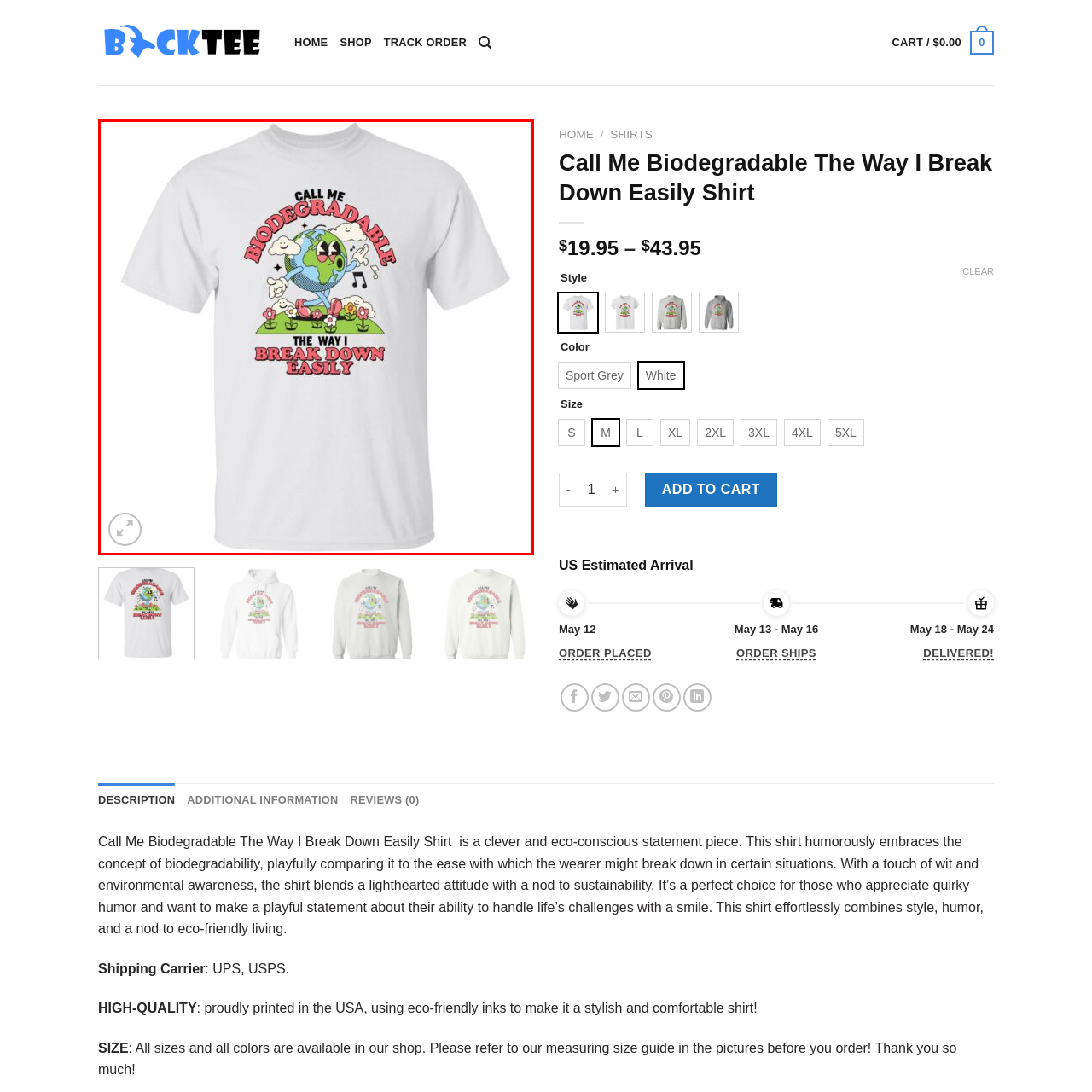Examine the segment of the image contained within the black box and respond comprehensively to the following question, based on the visual content: 
What is the font style of the phrase 'THE WAY I BREAK DOWN EASILY'?

The caption specifically mentions that the phrase 'THE WAY I BREAK DOWN EASILY' is 'prominently featured in bold lettering', indicating that the font style of this phrase is bold.